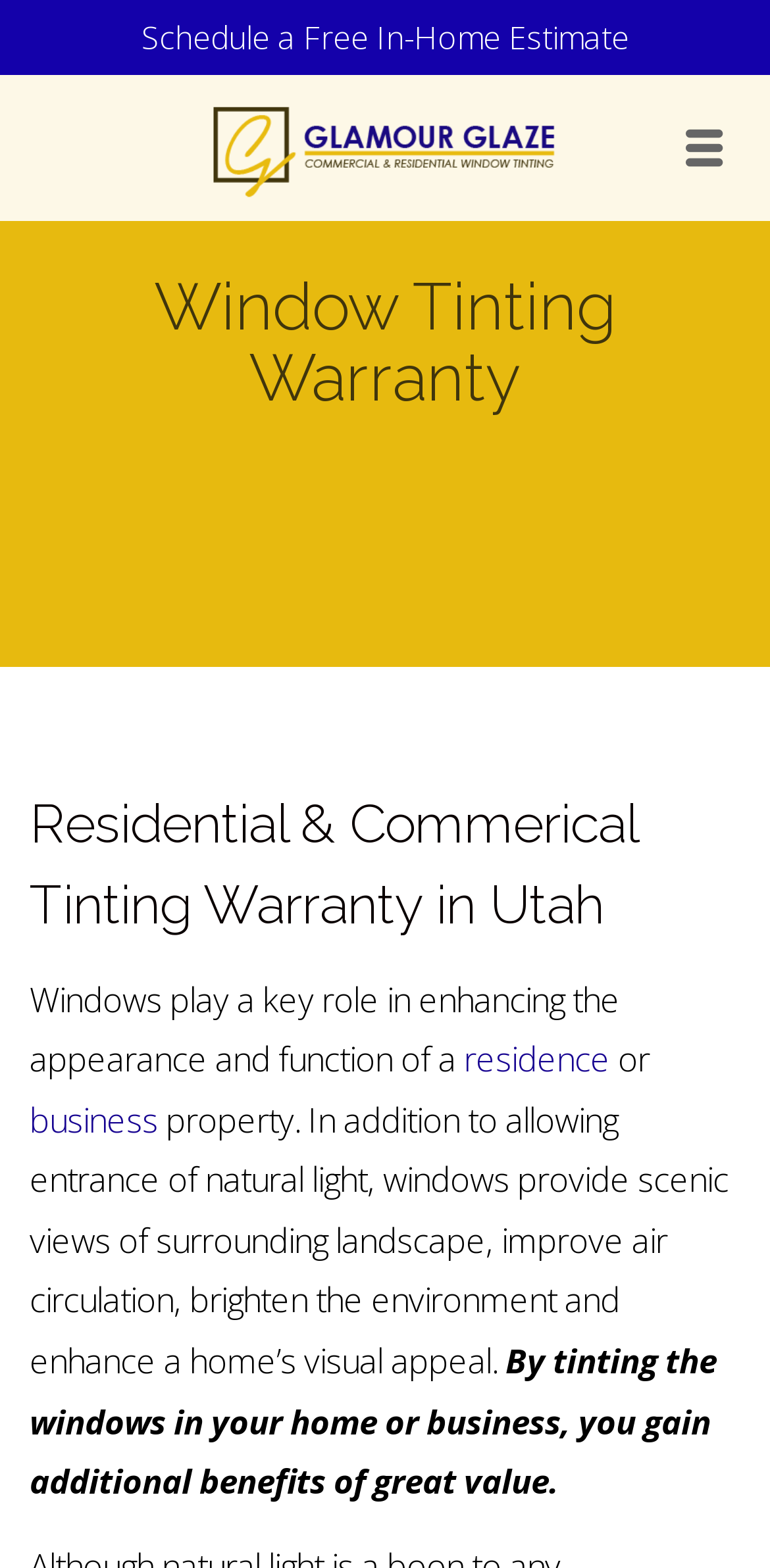Can you find and provide the main heading text of this webpage?

Window Tinting Warranty